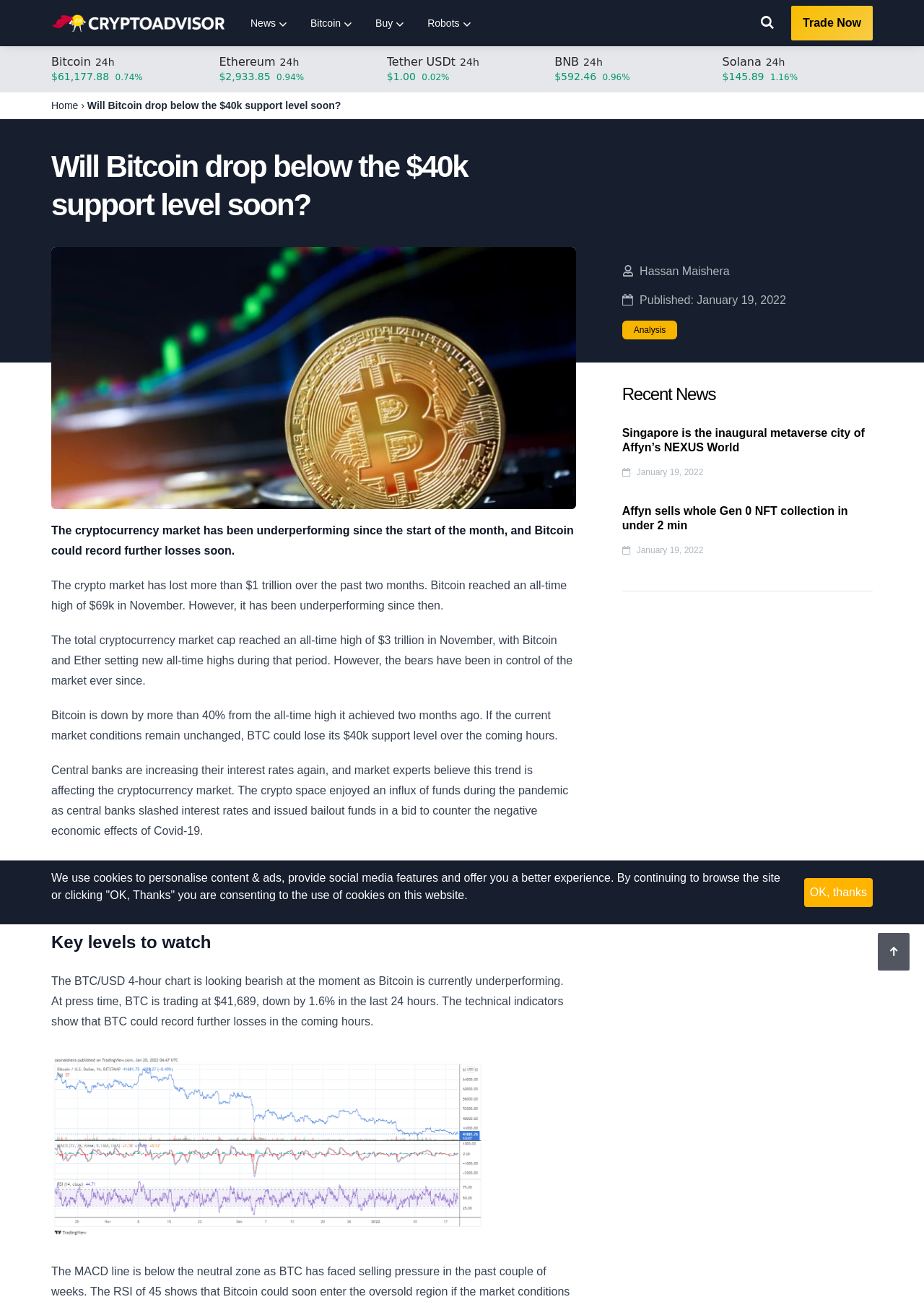Determine the bounding box coordinates of the section I need to click to execute the following instruction: "Read the 'Will Bitcoin drop below the $40k support level soon?' article". Provide the coordinates as four float numbers between 0 and 1, i.e., [left, top, right, bottom].

[0.055, 0.114, 0.523, 0.172]